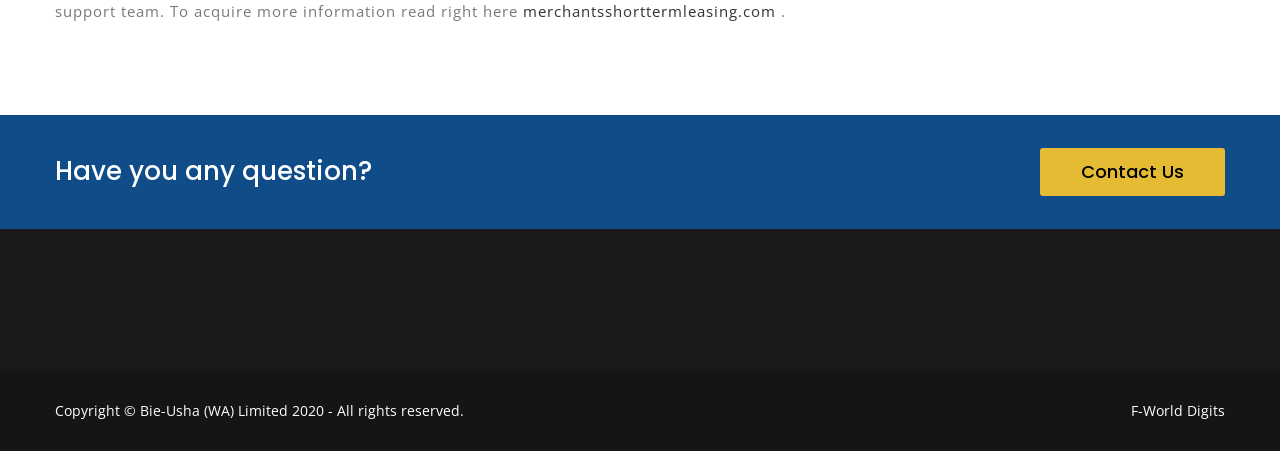Determine the bounding box coordinates for the UI element matching this description: "Contact Us".

[0.812, 0.329, 0.957, 0.435]